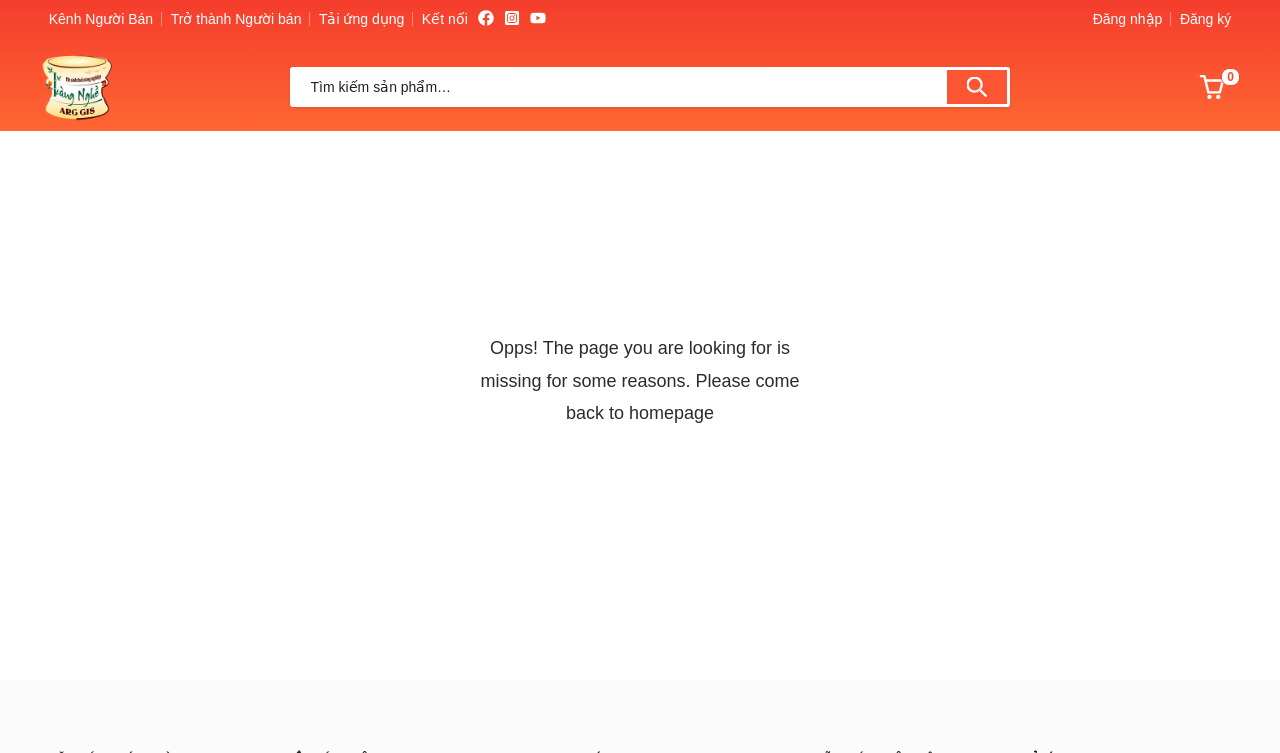What is the error message on the webpage?
Using the information presented in the image, please offer a detailed response to the question.

The webpage displays an error message 'Opps! The page you are looking for is missing for some reasons. Please come back to homepage'. This indicates that the webpage is a 404 error page, and the user is being directed to return to the homepage.